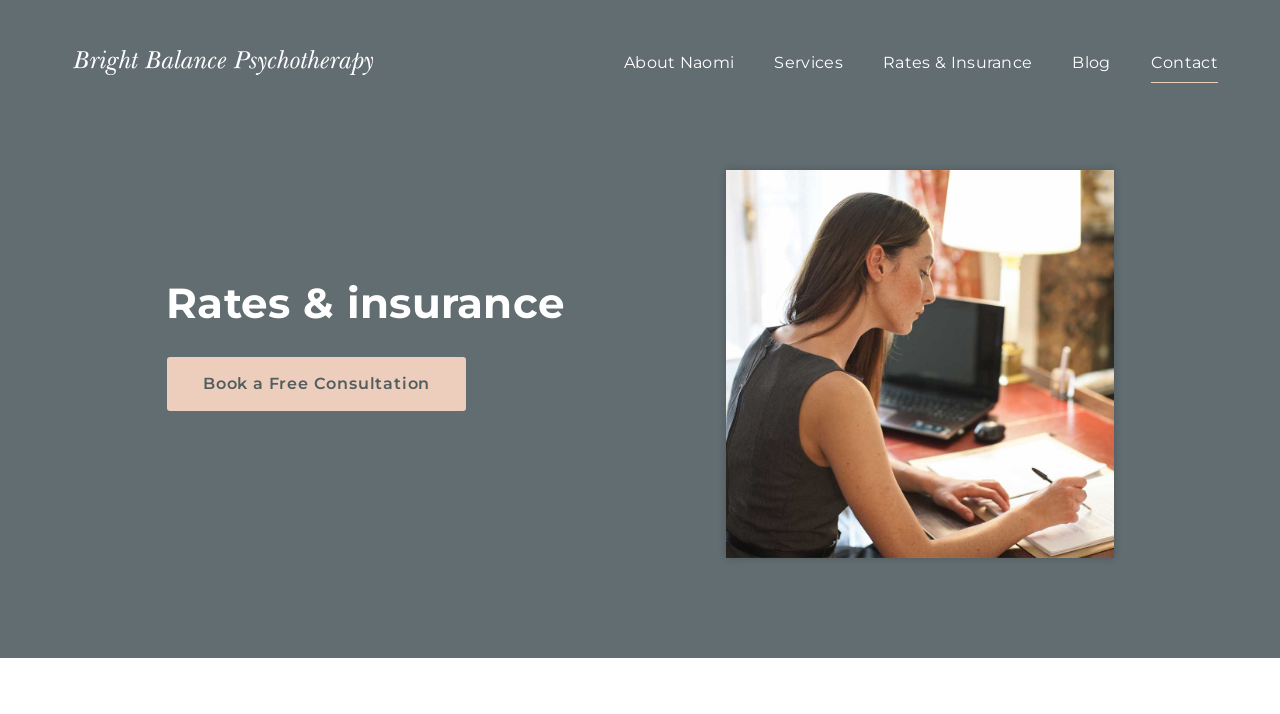Please extract and provide the main headline of the webpage.

Rates & insurance